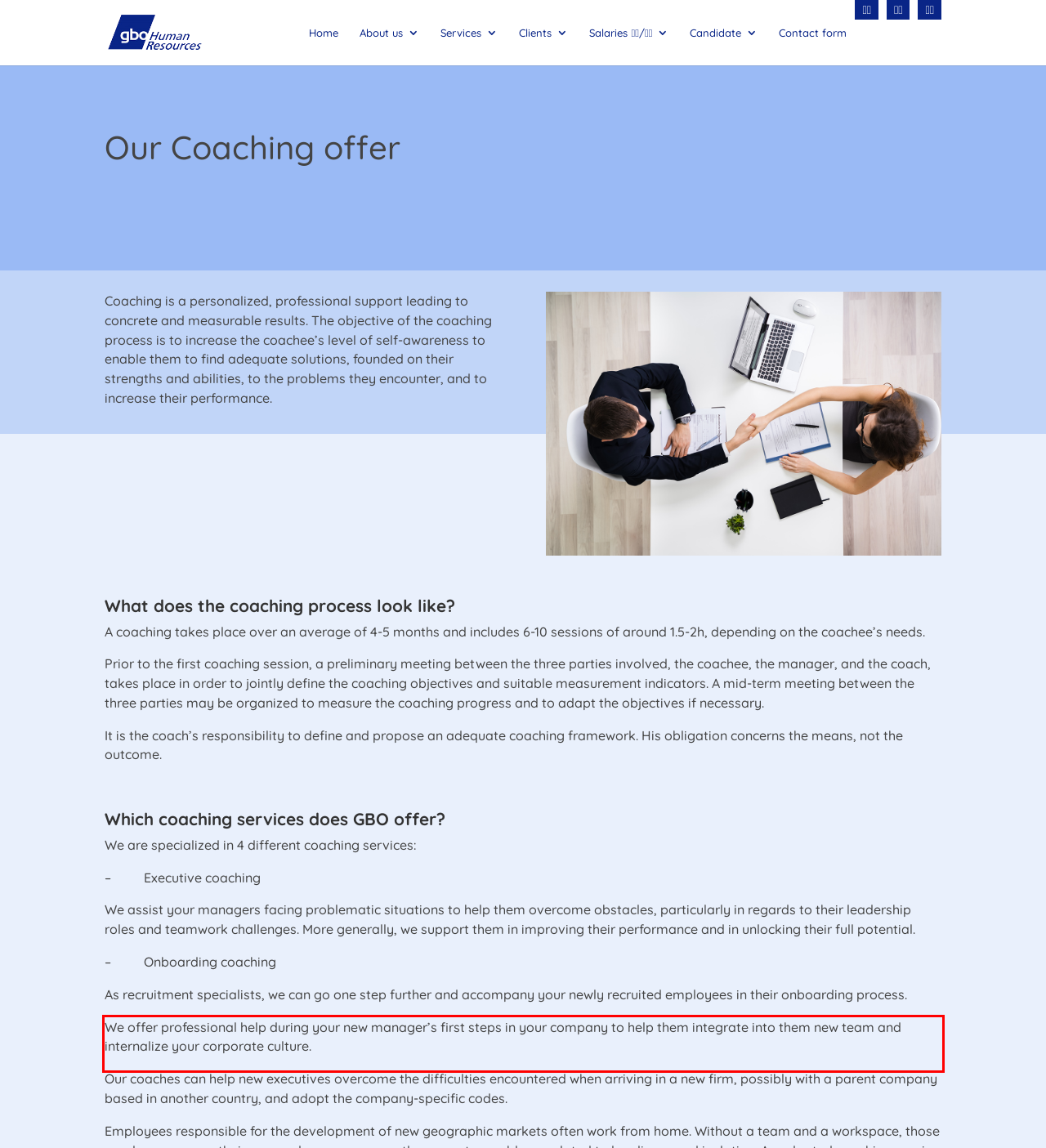Analyze the webpage screenshot and use OCR to recognize the text content in the red bounding box.

We offer professional help during your new manager’s first steps in your company to help them integrate into them new team and internalize your corporate culture.